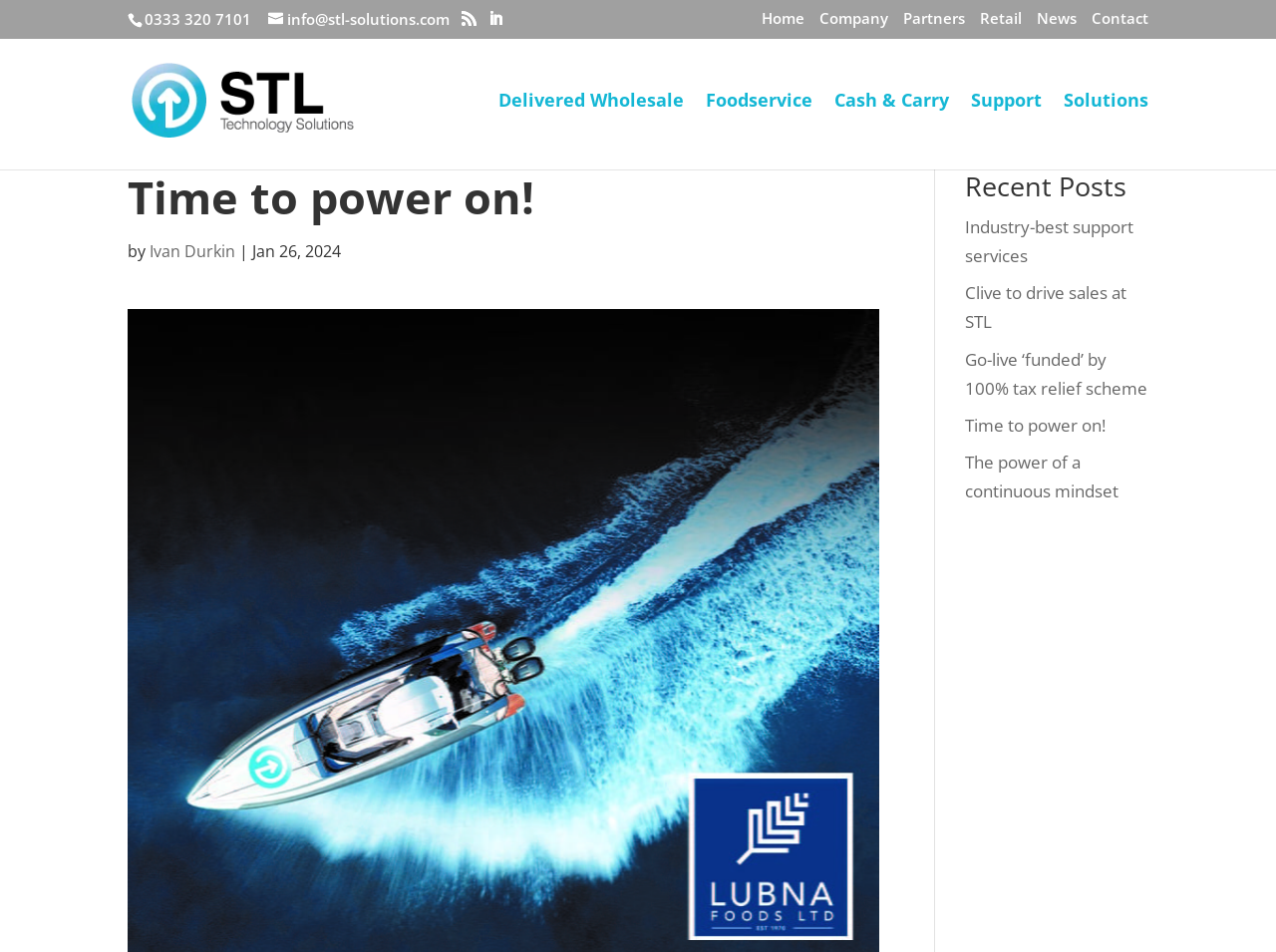Who wrote the article 'Time to power on!'?
Based on the visual content, answer with a single word or a brief phrase.

Ivan Durkin